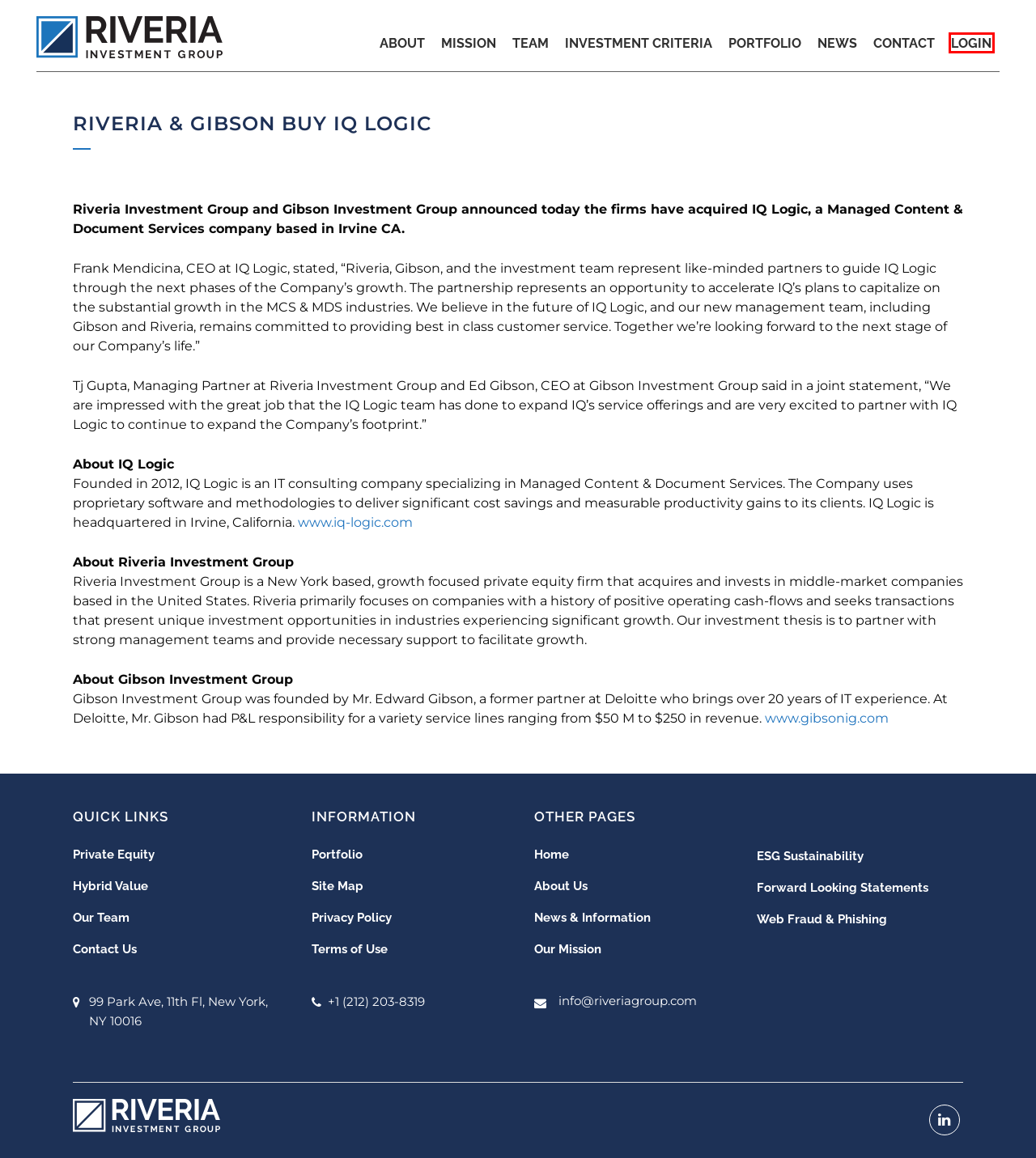Observe the provided screenshot of a webpage with a red bounding box around a specific UI element. Choose the webpage description that best fits the new webpage after you click on the highlighted element. These are your options:
A. Riveria Investment Group | Terms of Use
B. Riveria Investment Group | Investment Criteria
C. Riveria Investment Group | Our Team
D. Riveria Investment Group | Login
E. Riveria Investment Group | Site Map
F. Riveria Investment Group |
G. Riveria Investment Group | About Us
H. Riveria Investment Group | Forward Looking Statements

D